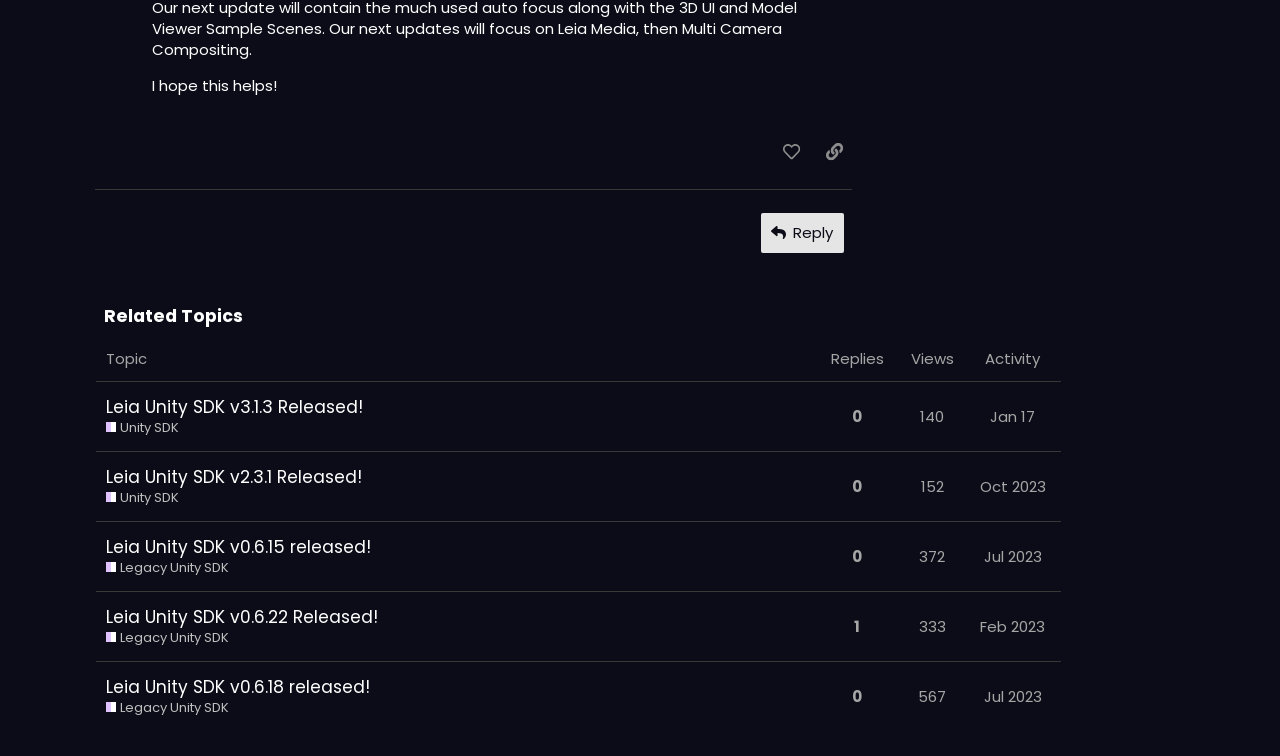Determine the bounding box coordinates of the section I need to click to execute the following instruction: "view topic Leia Unity SDK v3.1.3 Released!". Provide the coordinates as four float numbers between 0 and 1, i.e., [left, top, right, bottom].

[0.083, 0.503, 0.284, 0.574]